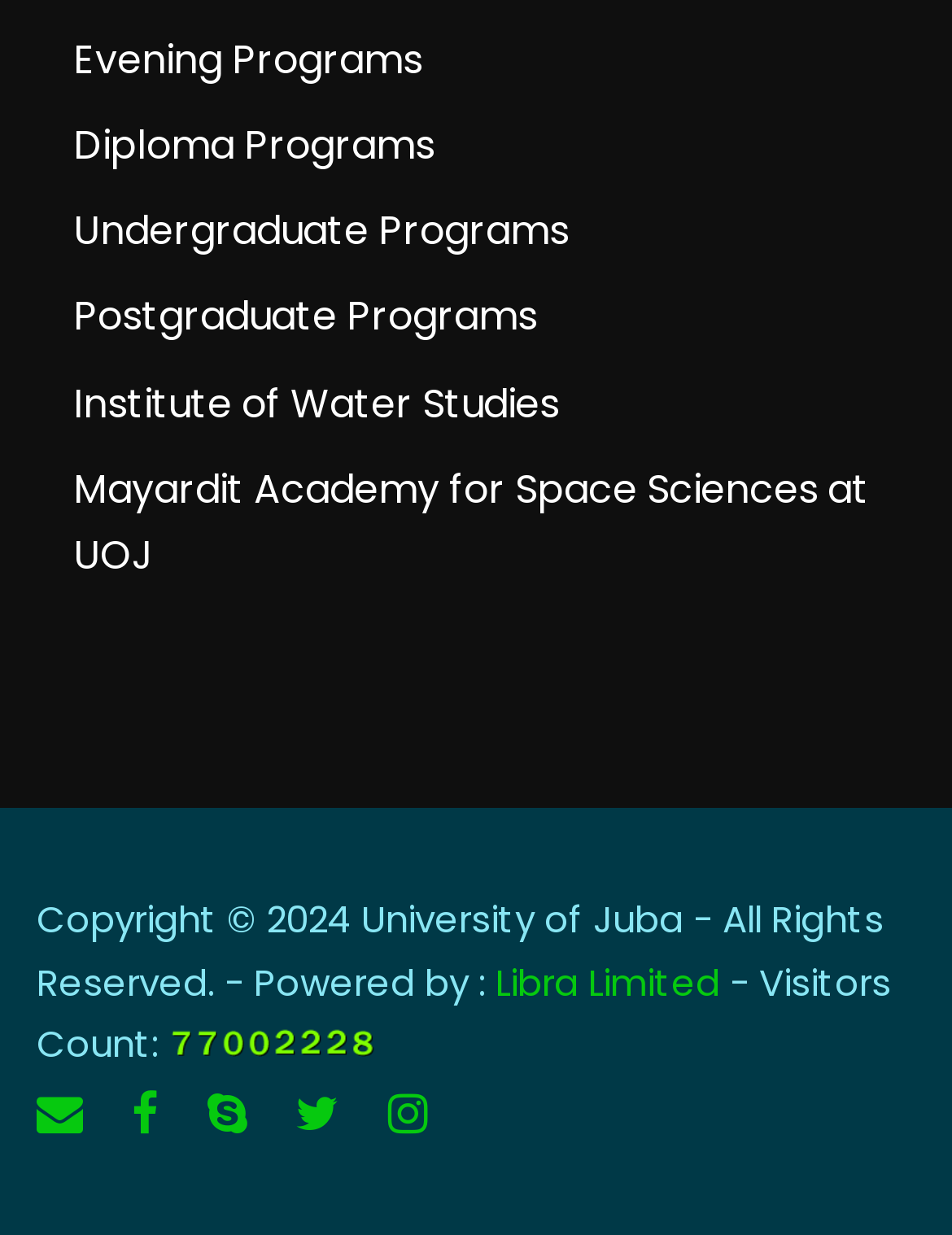Please give a concise answer to this question using a single word or phrase: 
What are the types of programs offered?

Evening, Diploma, Undergraduate, Postgraduate